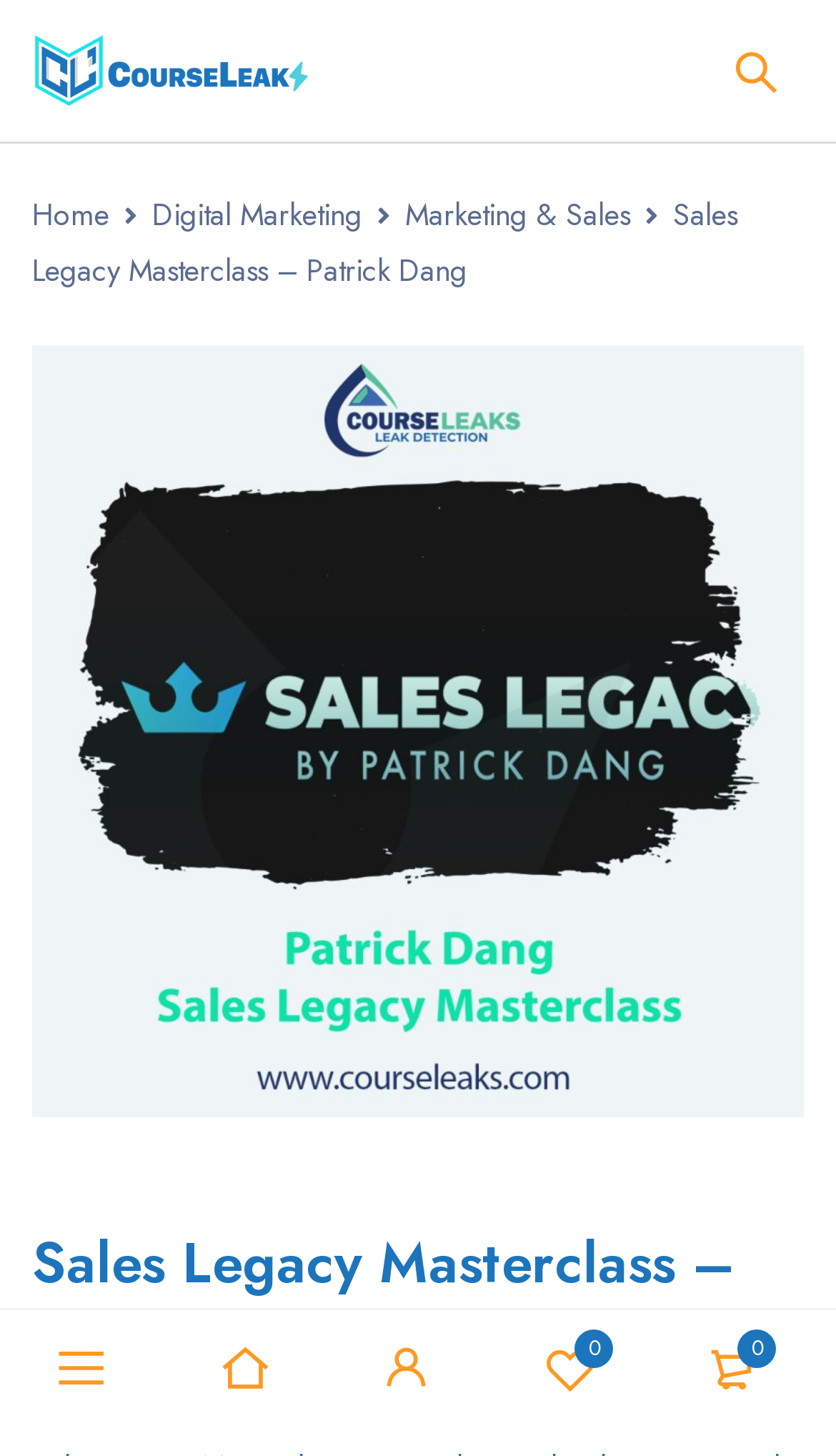Provide a short answer using a single word or phrase for the following question: 
What is the website's logo?

CourseLeaks